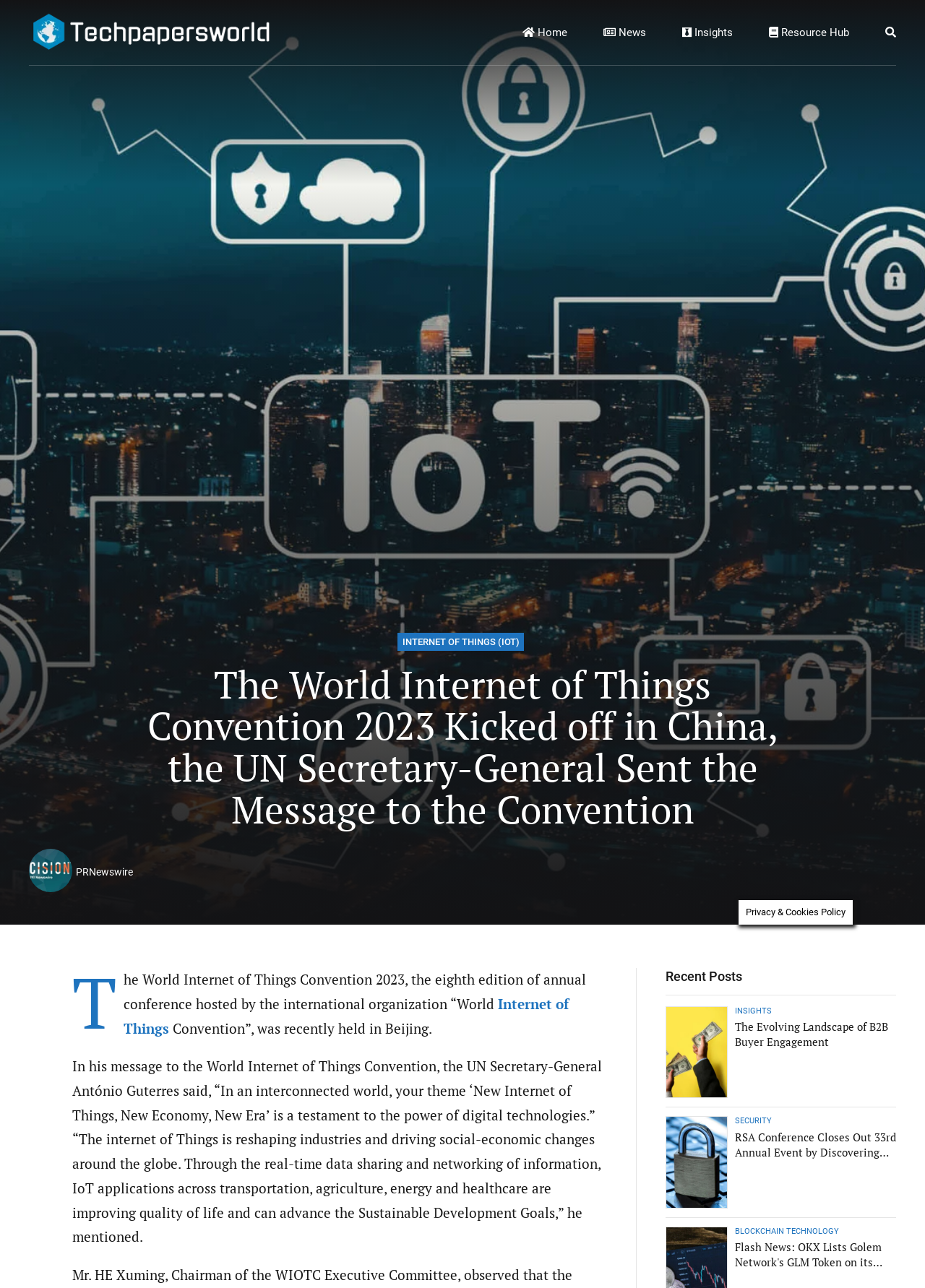Respond to the following query with just one word or a short phrase: 
What is the location of the World Internet of Things Convention 2023?

Beijing